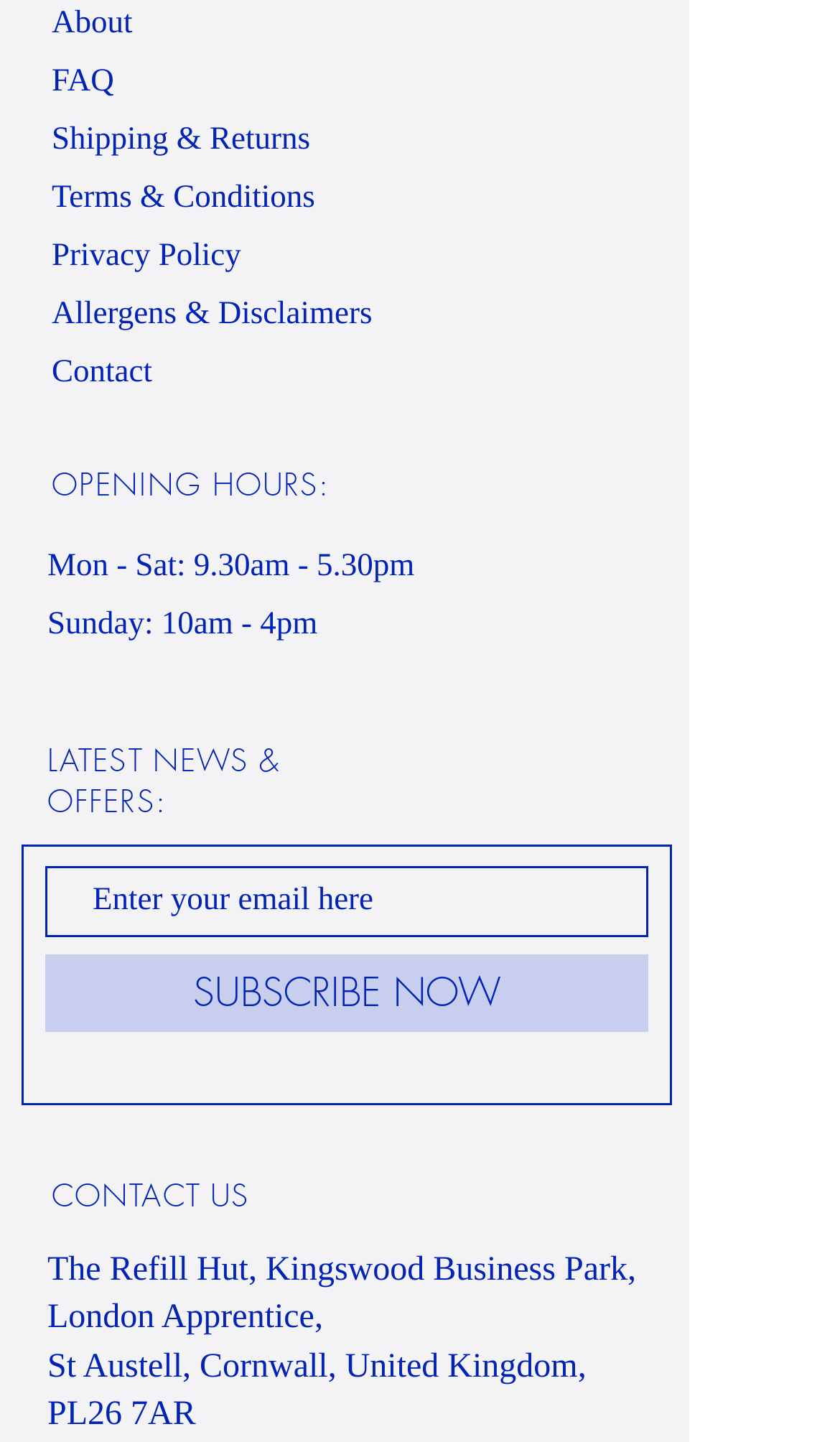Identify the bounding box coordinates of the element that should be clicked to fulfill this task: "View shipping and returns policy". The coordinates should be provided as four float numbers between 0 and 1, i.e., [left, top, right, bottom].

[0.062, 0.085, 0.369, 0.109]